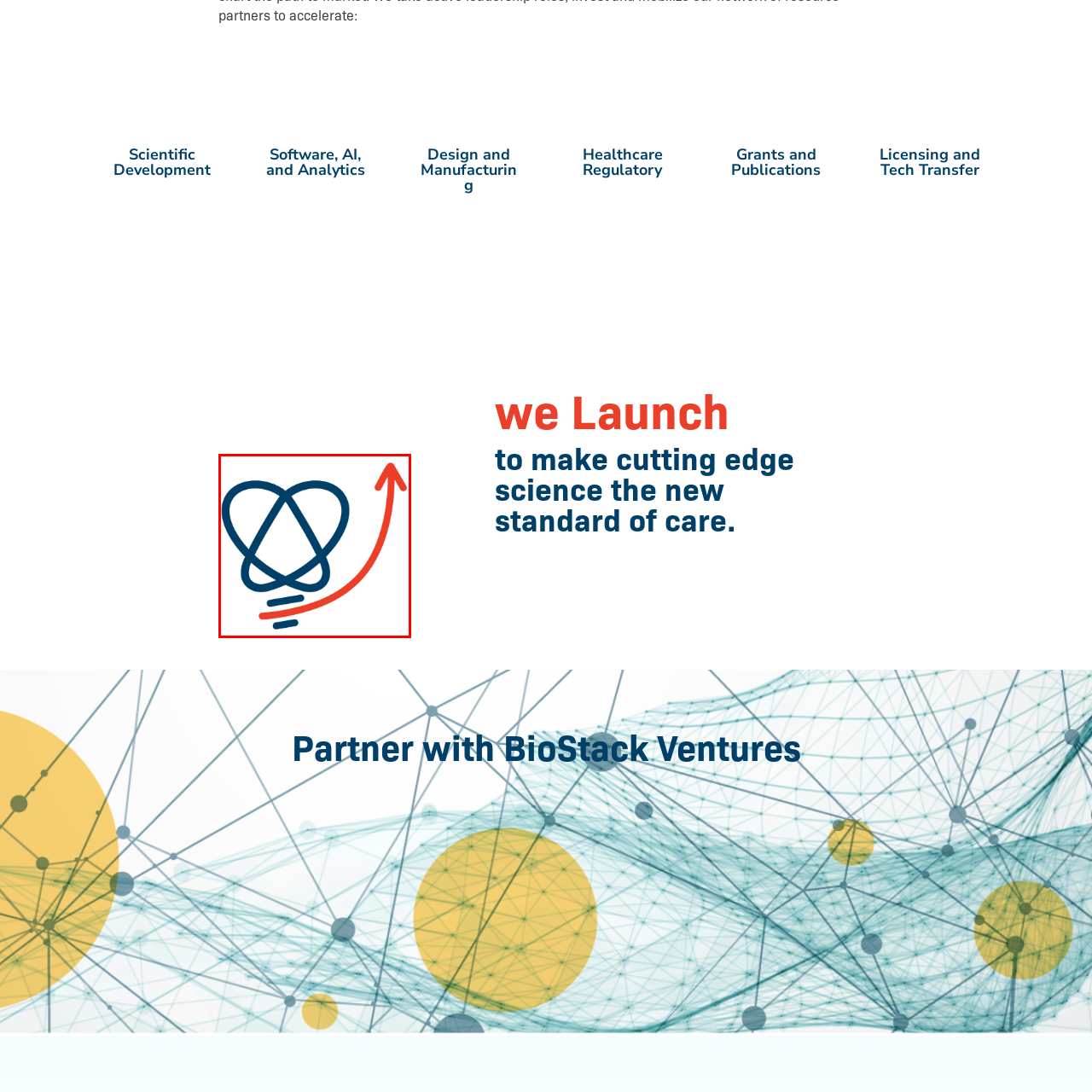Take a close look at the image outlined by the red bounding box and give a detailed response to the subsequent question, with information derived from the image: What areas of research is the logo likely associated with?

The context of the surrounding headings on the webpage suggests that the logo is likely associated with initiatives aimed at fostering partnerships and driving forward scientific progress, particularly in areas like software, artificial intelligence, and analytics.